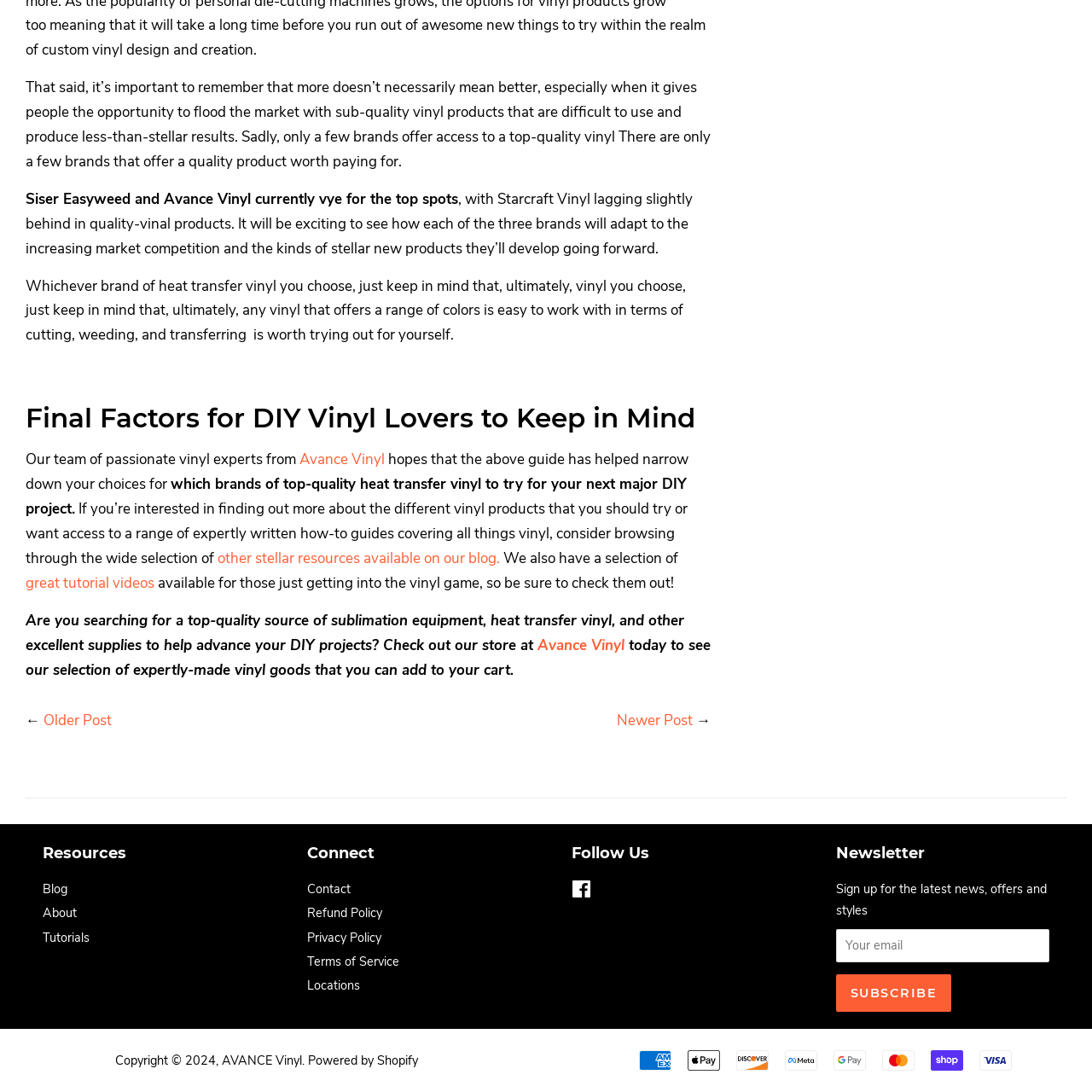Identify the coordinates of the bounding box for the element described below: "Refund Policy". Return the coordinates as four float numbers between 0 and 1: [left, top, right, bottom].

[0.281, 0.828, 0.35, 0.844]